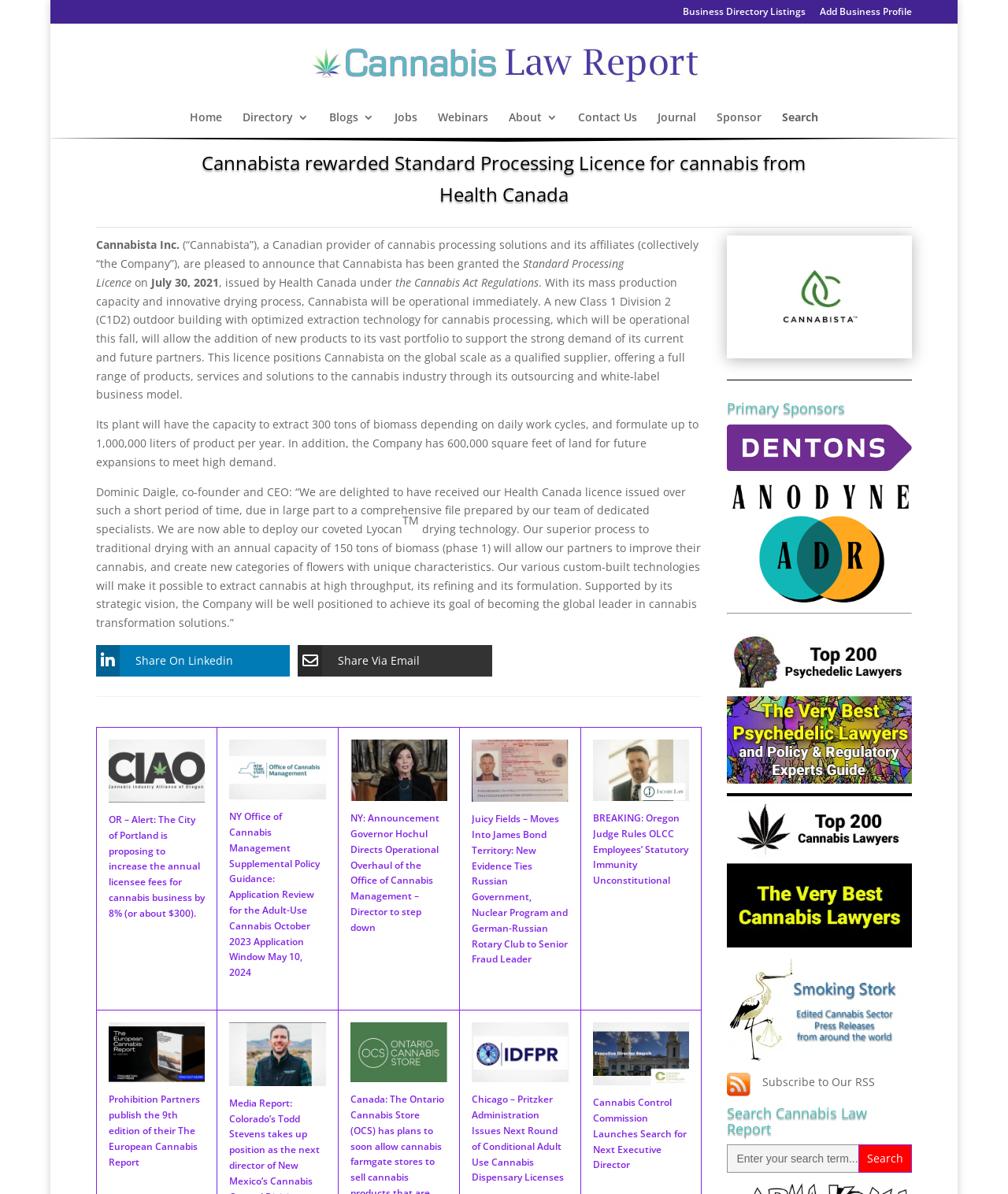How many articles are listed at the bottom of the webpage?
Look at the screenshot and give a one-word or phrase answer.

7